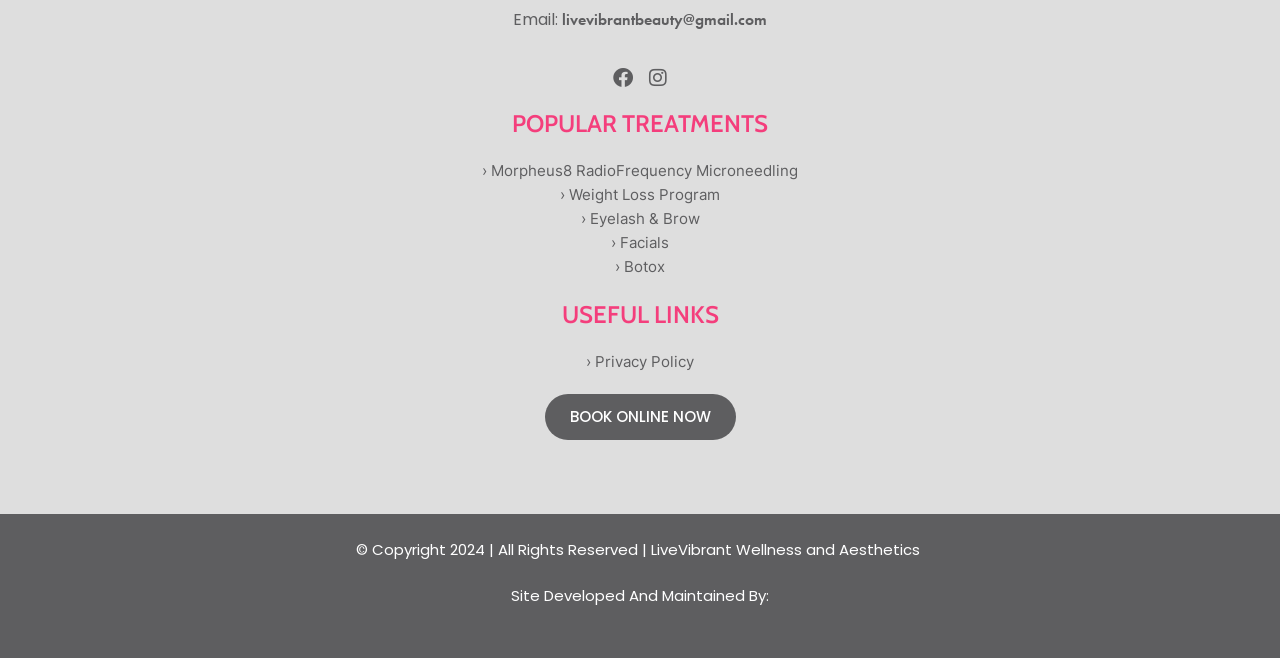Determine the bounding box coordinates of the clickable element necessary to fulfill the instruction: "Book online now". Provide the coordinates as four float numbers within the 0 to 1 range, i.e., [left, top, right, bottom].

[0.425, 0.599, 0.575, 0.668]